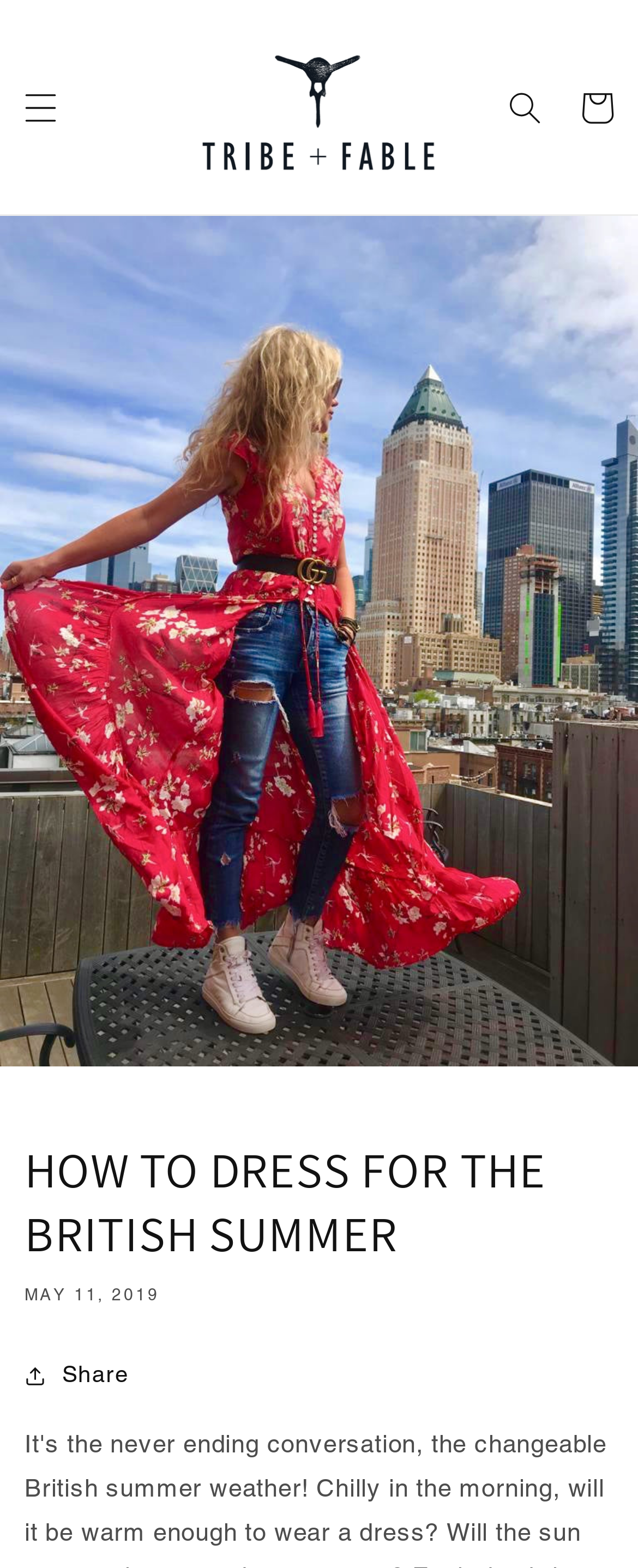When was the article published?
Please provide a detailed and thorough answer to the question.

I found a time element with the text 'MAY 11, 2019' which indicates the publication date of the article.